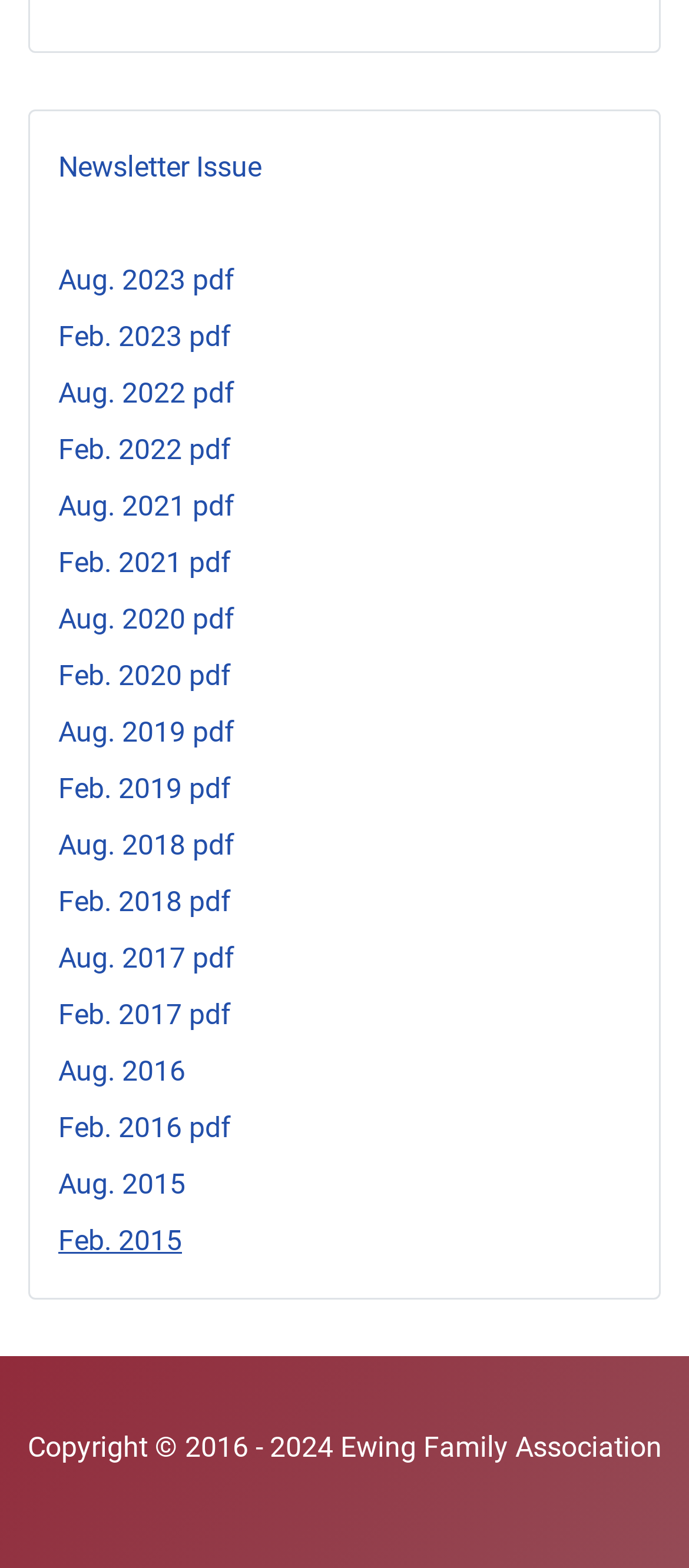Provide the bounding box coordinates of the section that needs to be clicked to accomplish the following instruction: "go back to top."

[0.862, 0.935, 0.959, 0.983]